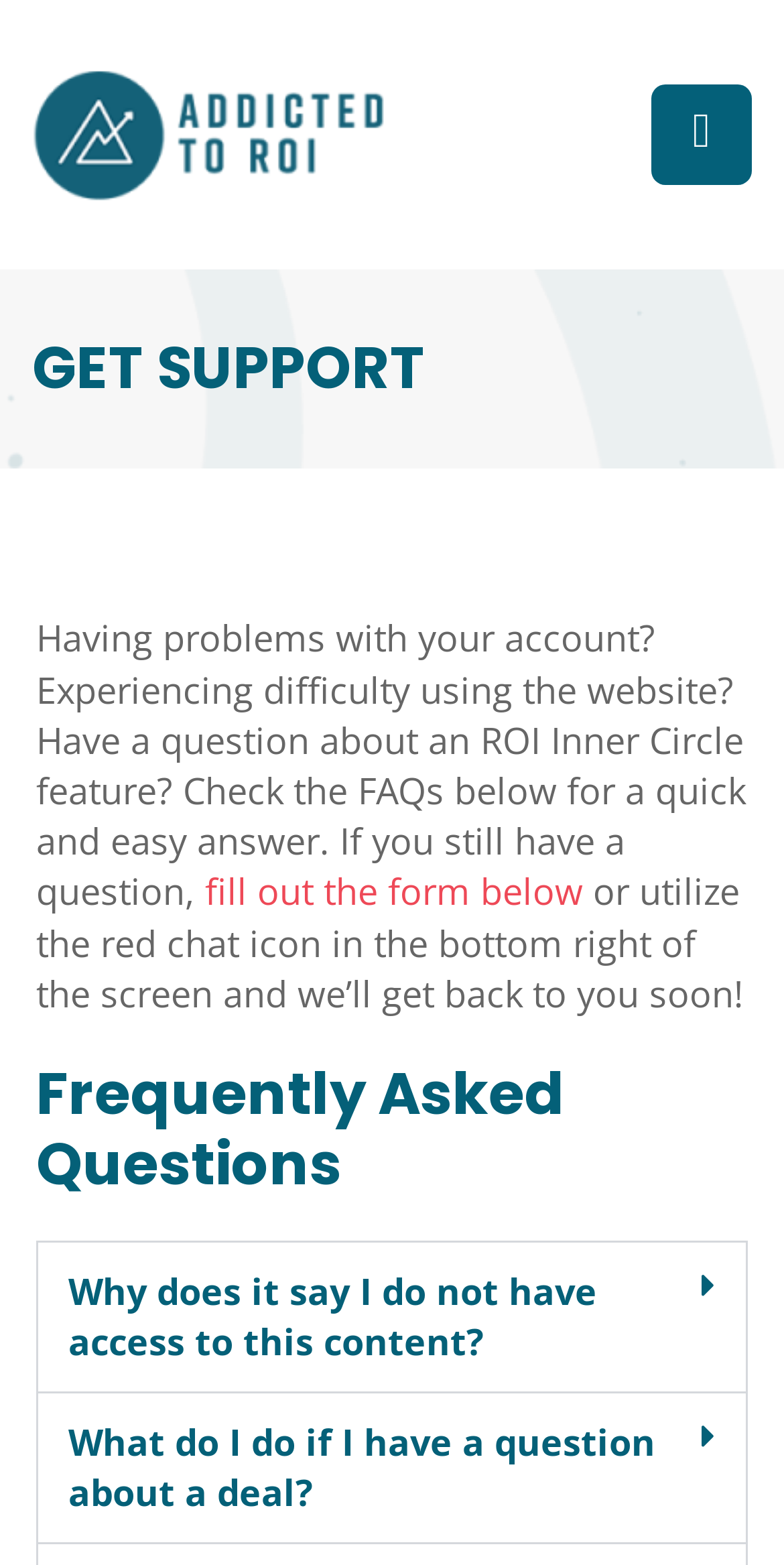What is the purpose of this webpage?
Could you please answer the question thoroughly and with as much detail as possible?

Based on the webpage content, it appears that this webpage is designed to provide support to users who are experiencing problems with their account or having difficulty using the website. The webpage offers FAQs and a form to fill out for further assistance.